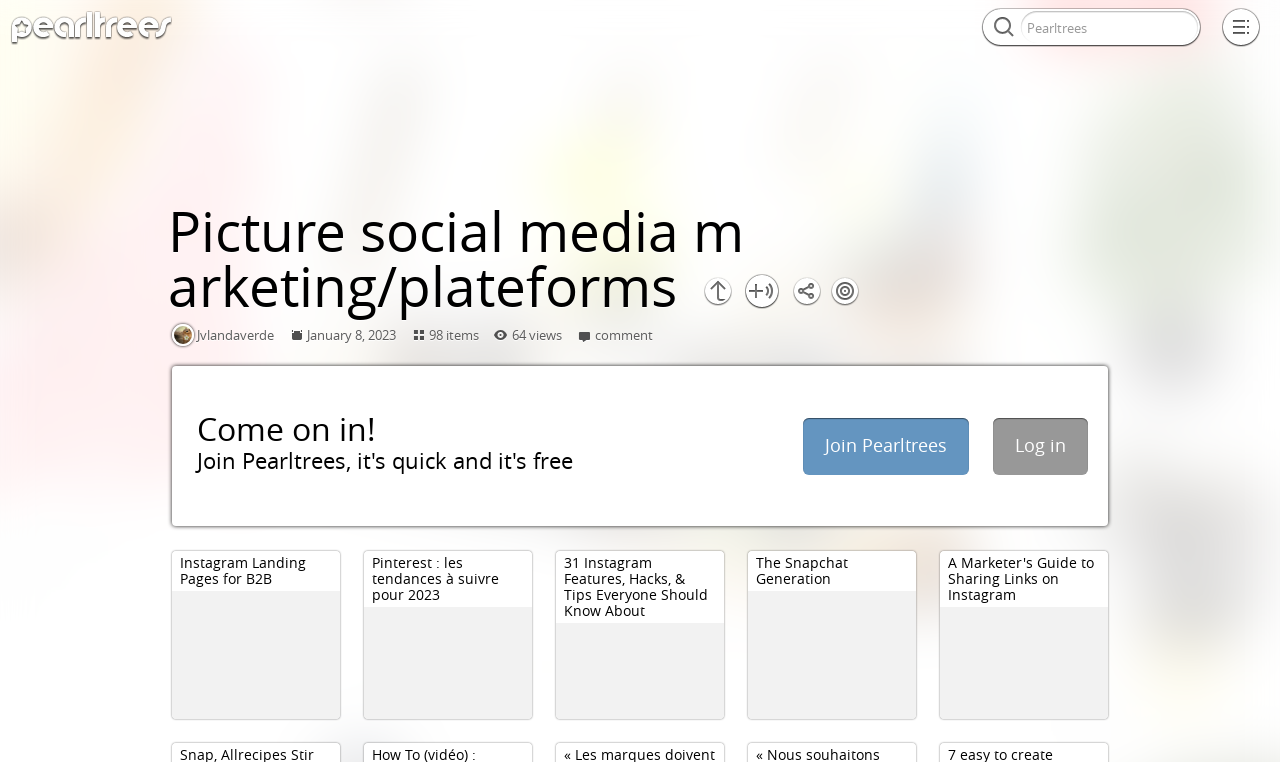Given the element description "name="query"" in the screenshot, predict the bounding box coordinates of that UI element.

[0.802, 0.024, 0.933, 0.049]